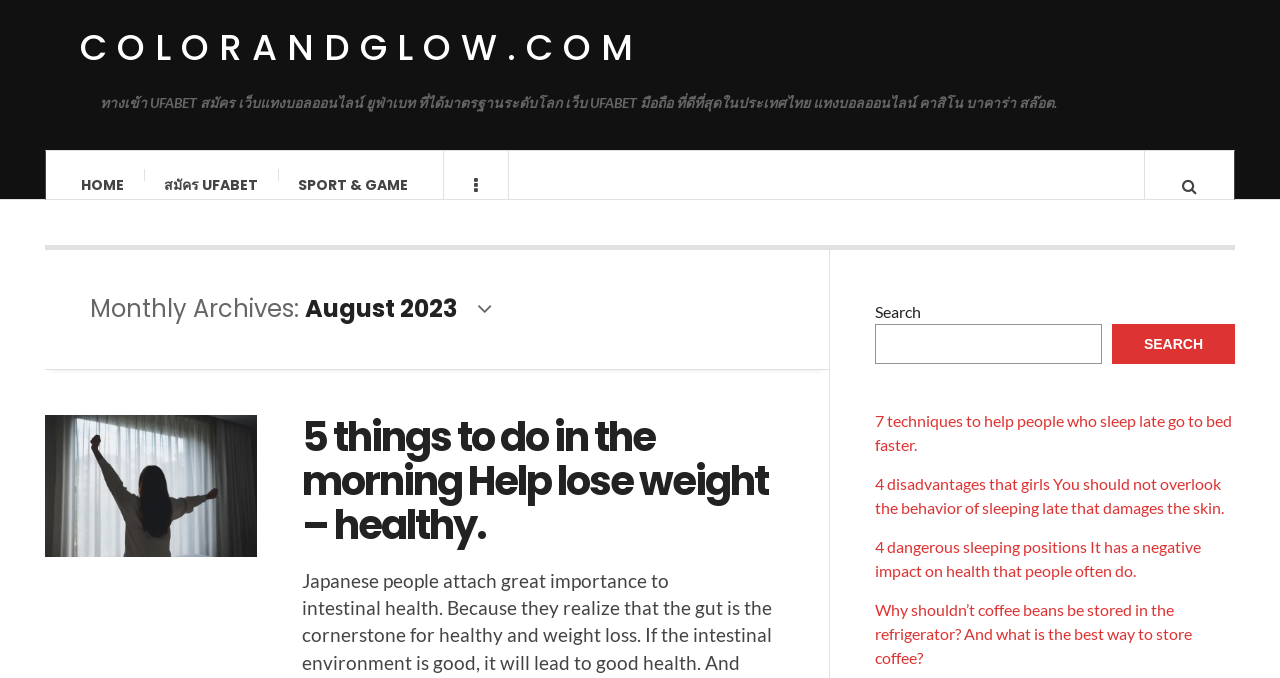Identify the bounding box for the UI element specified in this description: "aria-label="Search..." name="q" placeholder="Search..."". The coordinates must be four float numbers between 0 and 1, formatted as [left, top, right, bottom].

None